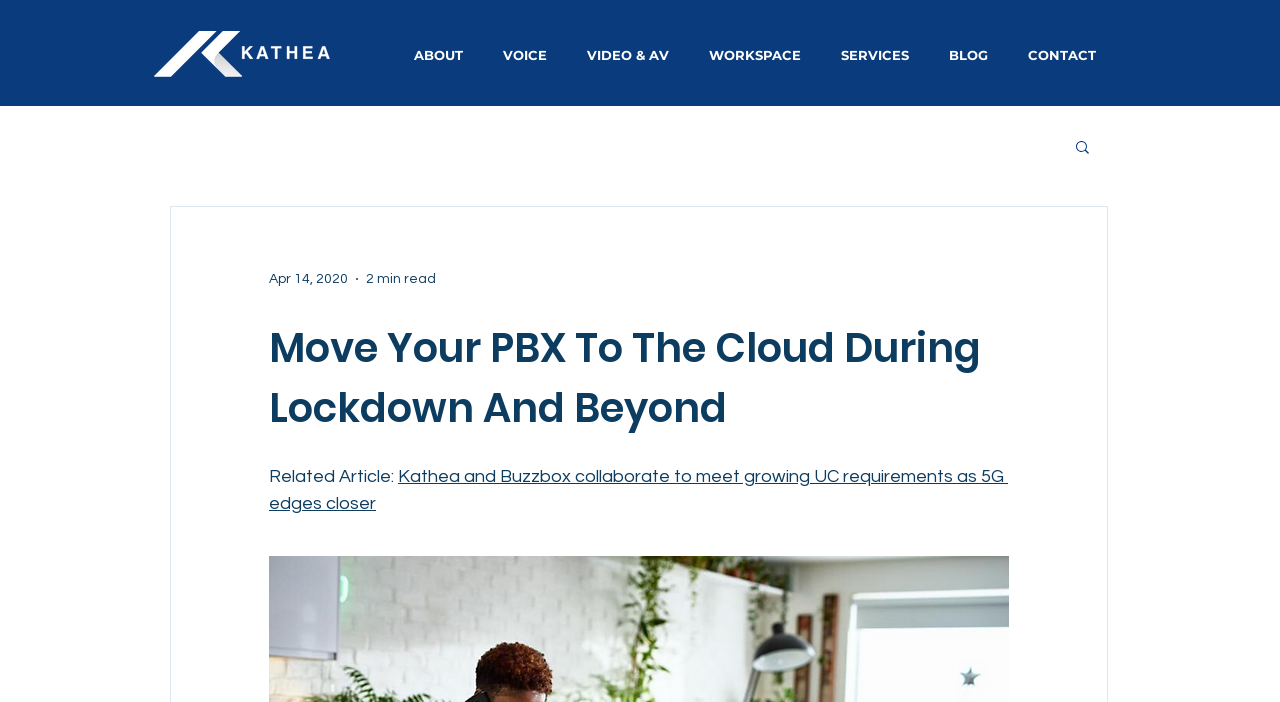How many main navigation links are there?
Can you provide a detailed and comprehensive answer to the question?

I counted the number of link elements under the navigation element with the description 'Site', and found 7 links: 'ABOUT', 'VOICE', 'VIDEO & AV', 'WORKSPACE', 'SERVICES', 'BLOG', and 'CONTACT'.